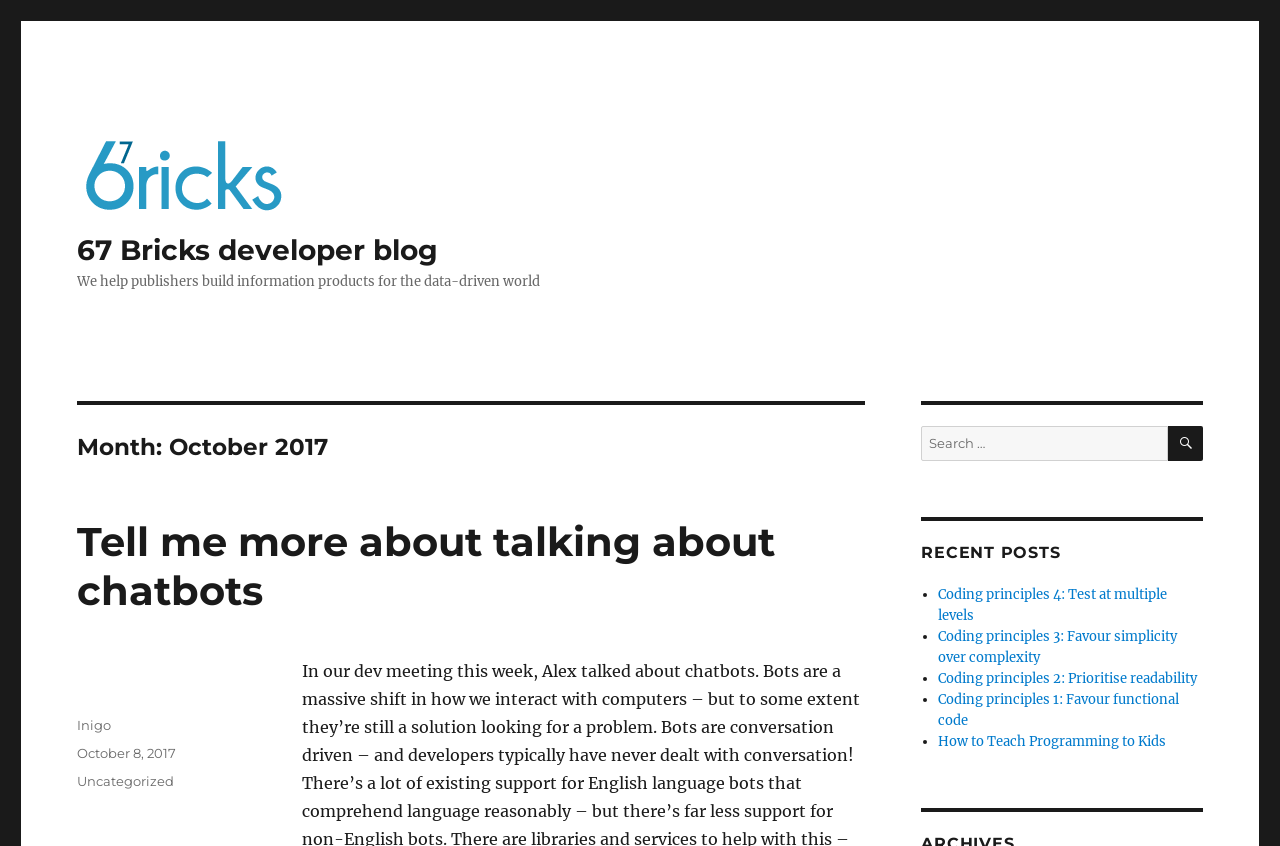From the details in the image, provide a thorough response to the question: What is the topic of the first post?

I found the answer by looking at the first post on the webpage, which has a heading that says 'Tell me more about talking about chatbots'.